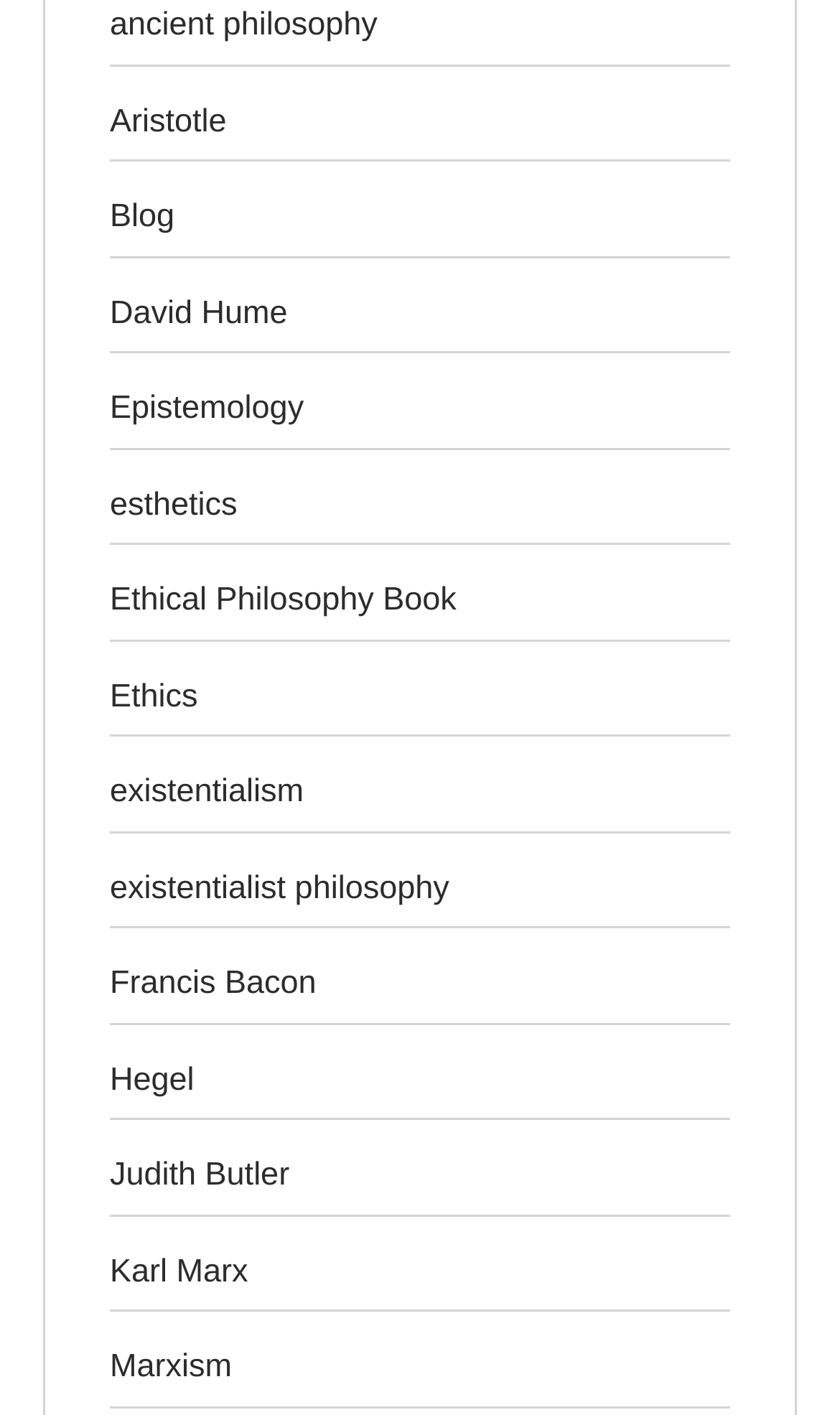Use a single word or phrase to respond to the question:
How many philosophers are listed?

15